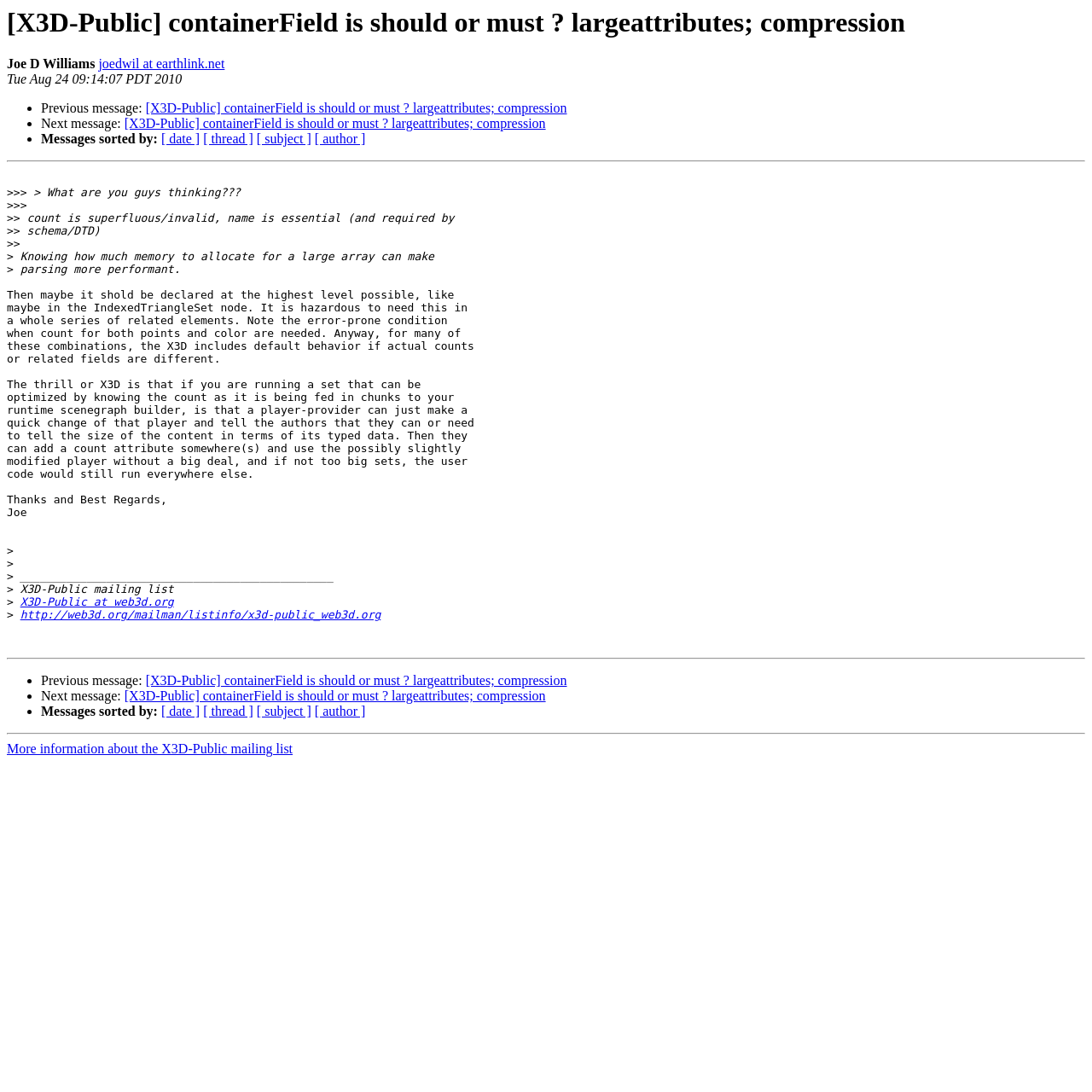Who is the author of this message?
Provide a well-explained and detailed answer to the question.

The author of this message is Joe D Williams, which is indicated by the StaticText element 'Joe D Williams' at the top of the webpage.